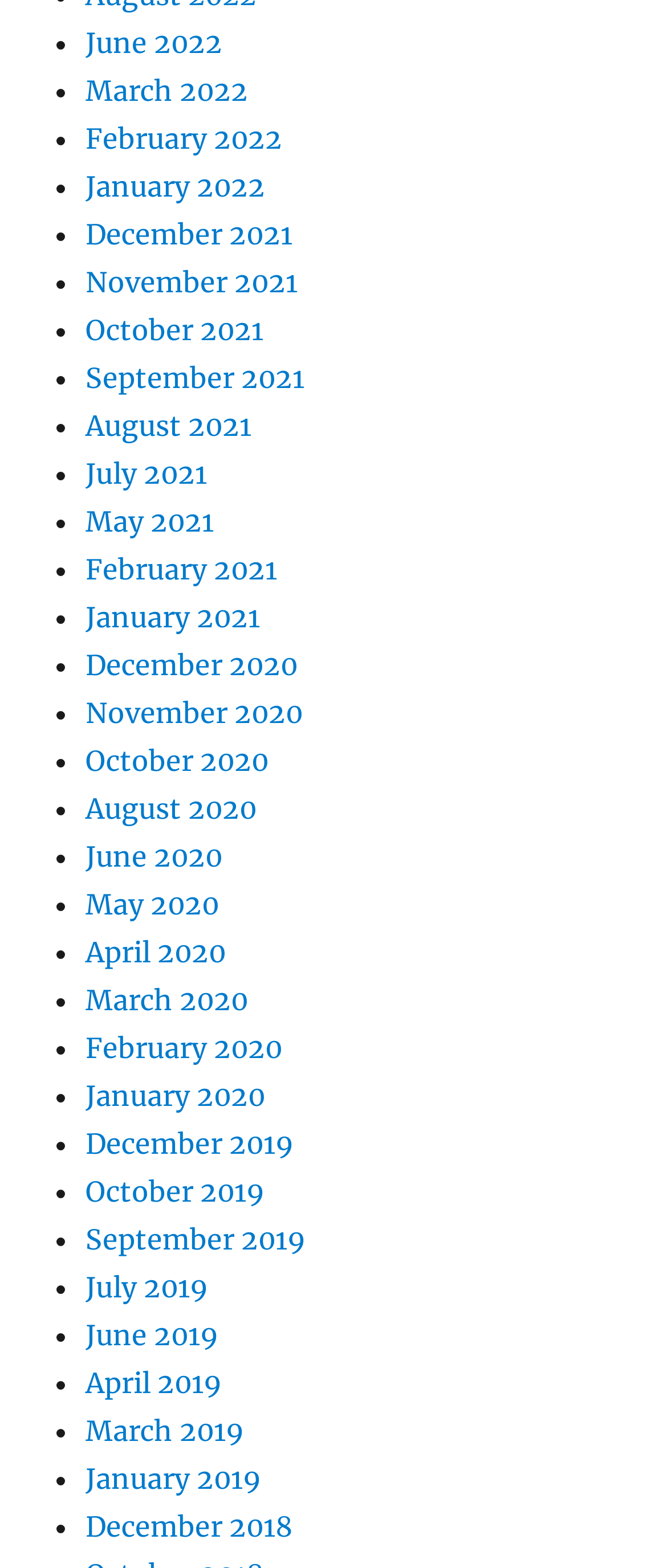Please identify the bounding box coordinates of the element that needs to be clicked to perform the following instruction: "View January 2022".

[0.128, 0.108, 0.397, 0.13]